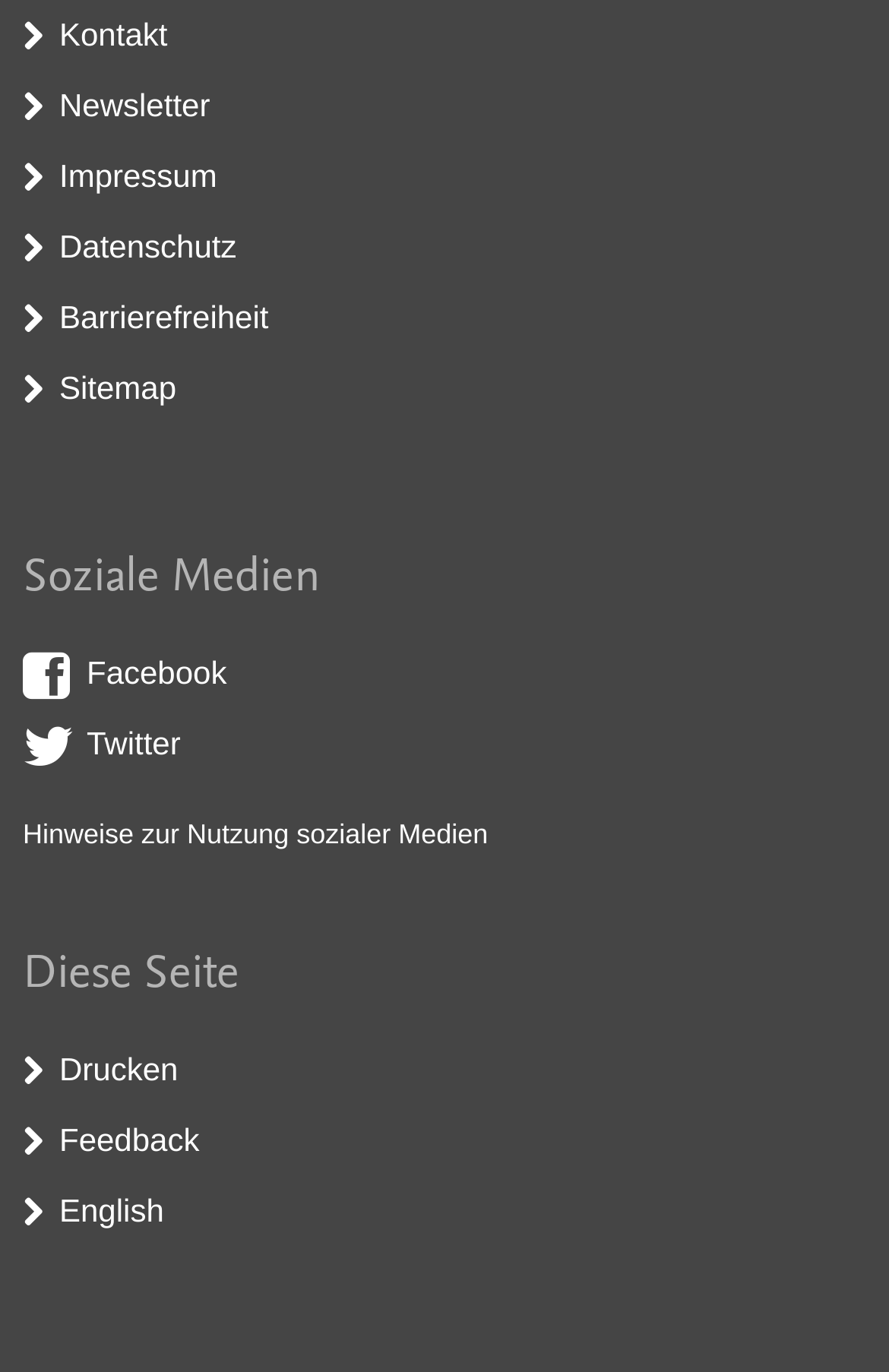How many headings are there on the page?
Kindly offer a comprehensive and detailed response to the question.

I looked at the headings on the page and found that there are two headings, 'Soziale Medien' and 'Diese Seite', so there are 2 headings.